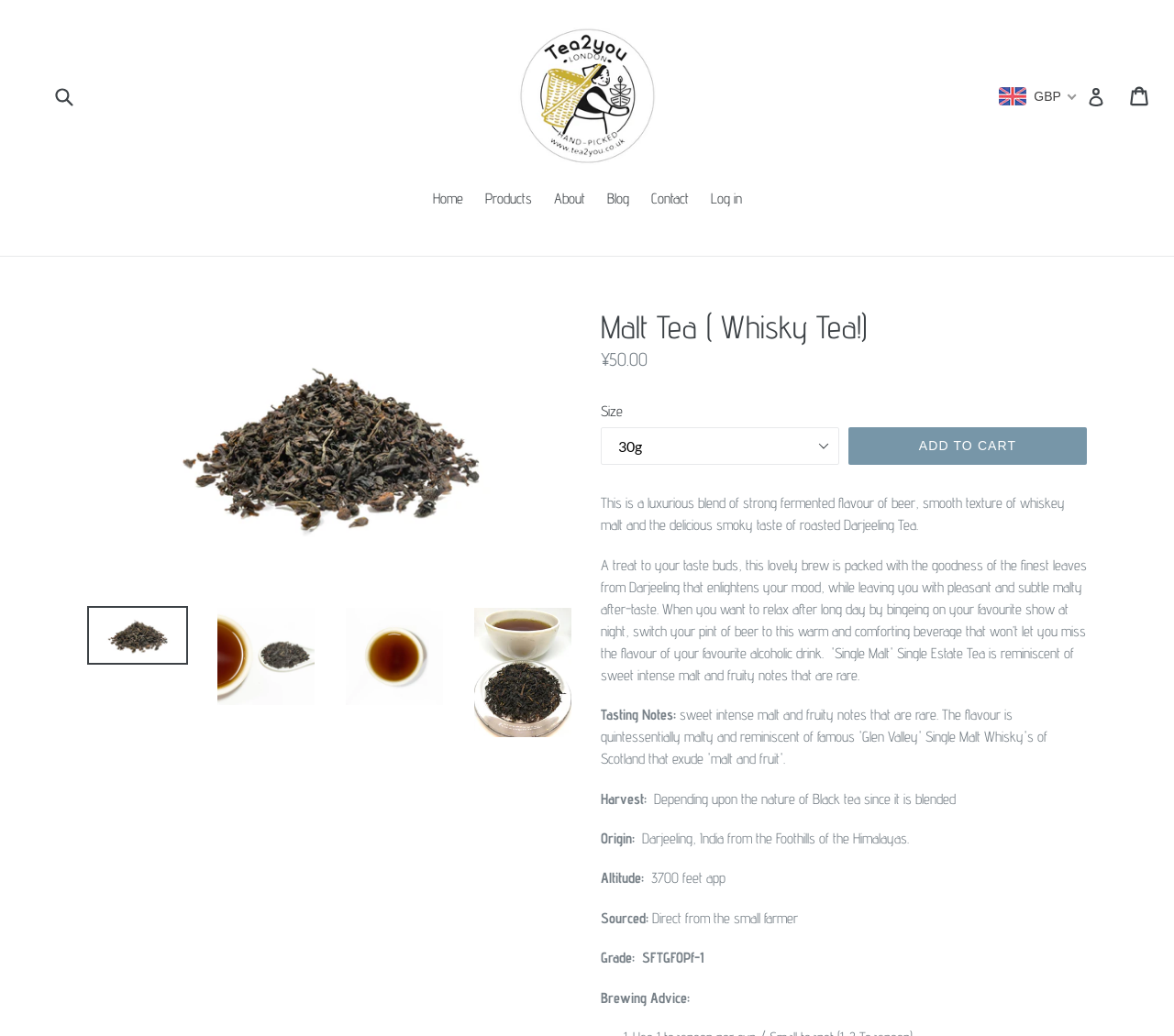Refer to the image and offer a detailed explanation in response to the question: What is the origin of the tea?

I found the answer by looking at the StaticText element with the text 'Origin:' and the adjacent StaticText element with the text 'Darjeeling, India from the Foothills of the Himalayas.', which indicates the origin of the tea.